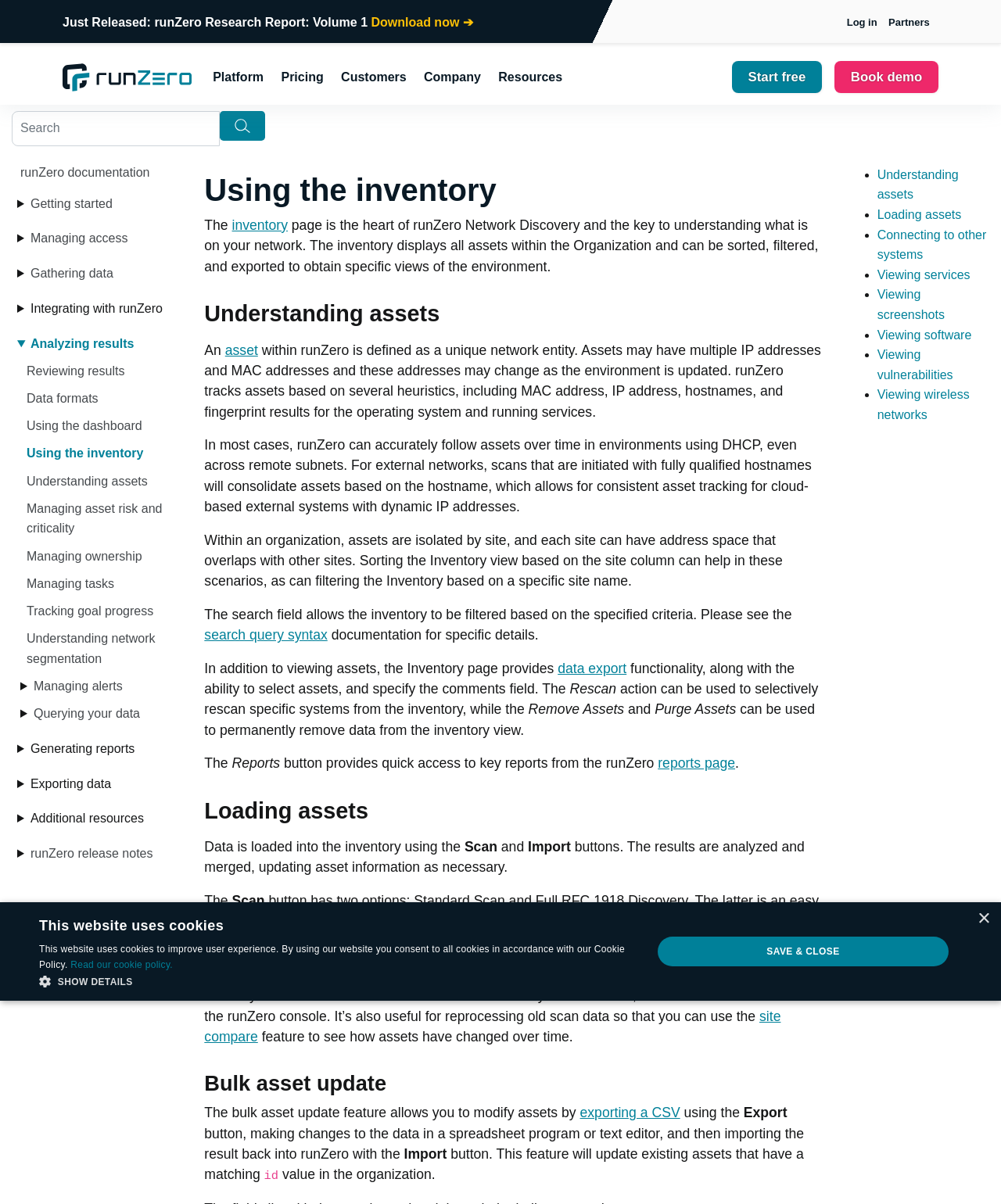Determine the bounding box coordinates of the section I need to click to execute the following instruction: "View 'runZero release notes'". Provide the coordinates as four float numbers between 0 and 1, i.e., [left, top, right, bottom].

[0.03, 0.701, 0.153, 0.717]